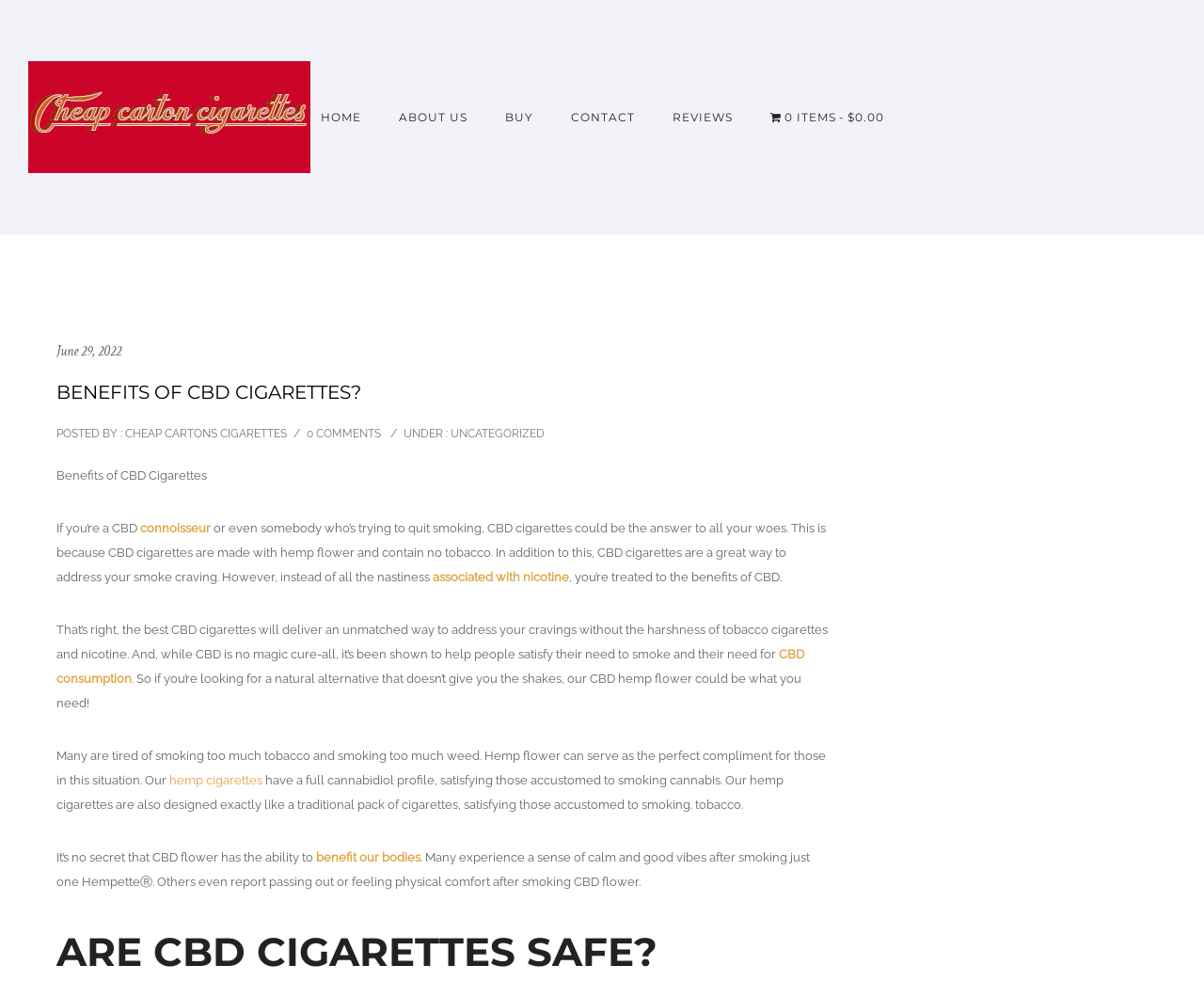Provide the bounding box coordinates of the UI element that matches the description: "BENEFITS OF CBD CIGARETTES?".

[0.047, 0.381, 0.3, 0.419]